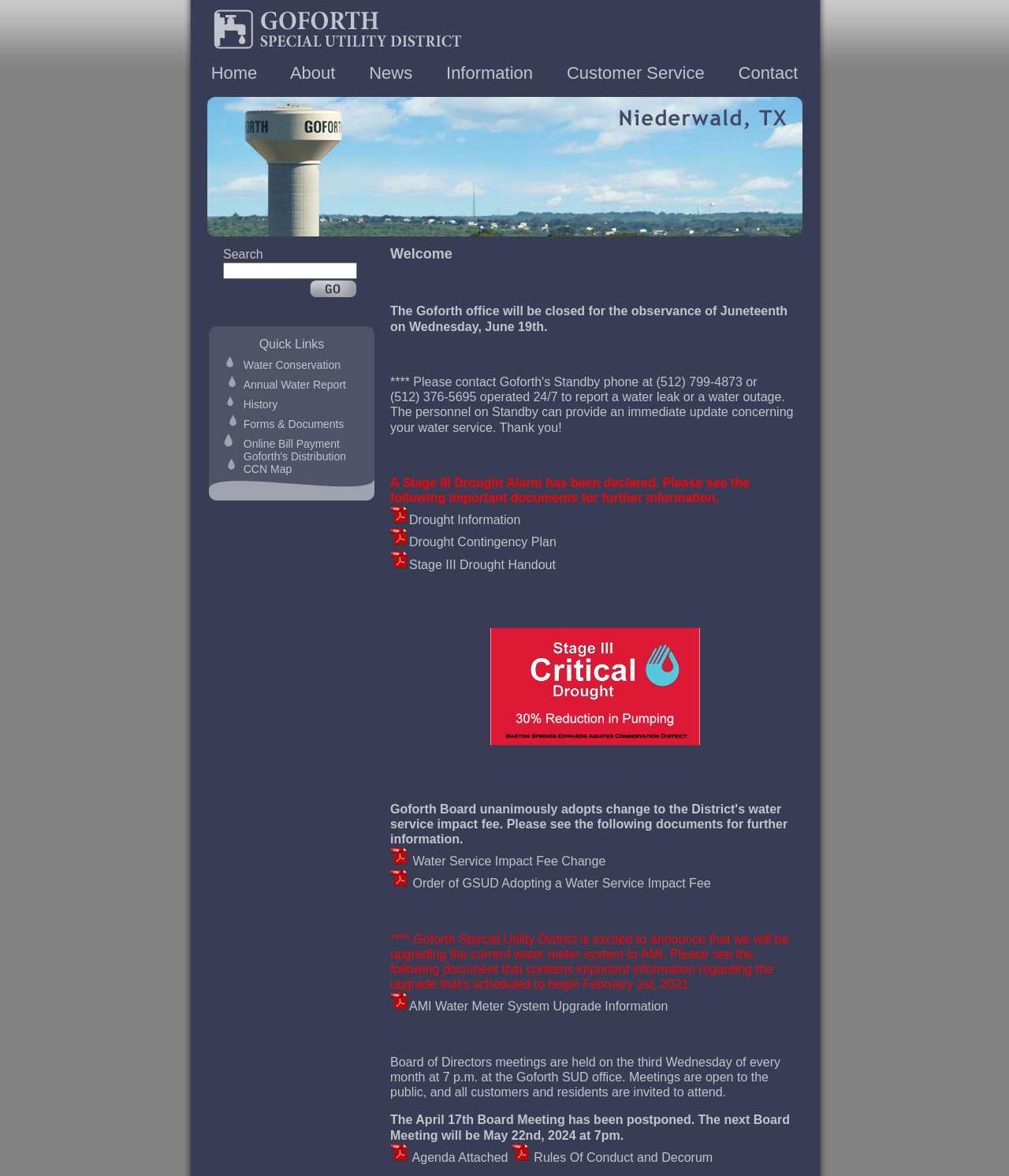Pinpoint the bounding box coordinates of the clickable area needed to execute the instruction: "View Water Conservation". The coordinates should be specified as four float numbers between 0 and 1, i.e., [left, top, right, bottom].

[0.241, 0.305, 0.337, 0.316]